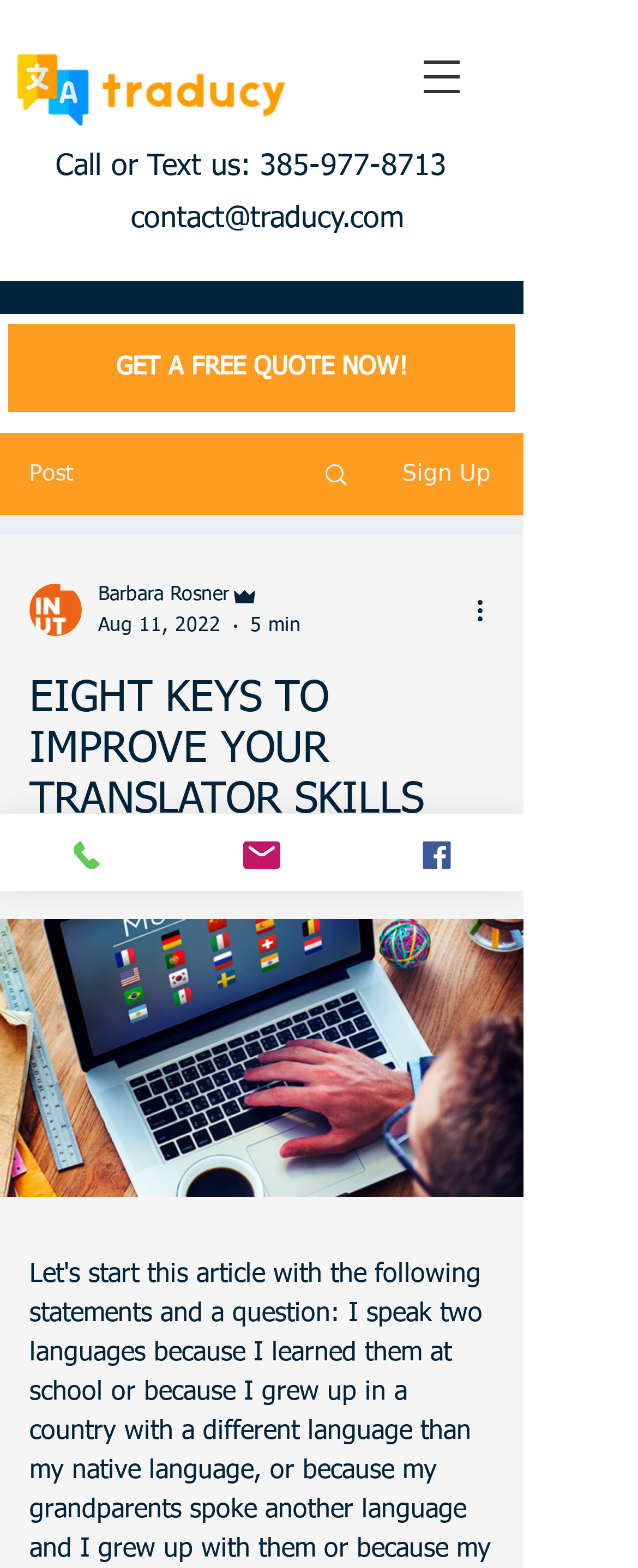Provide a short answer using a single word or phrase for the following question: 
What is the phone number to call or text?

385-977-8713